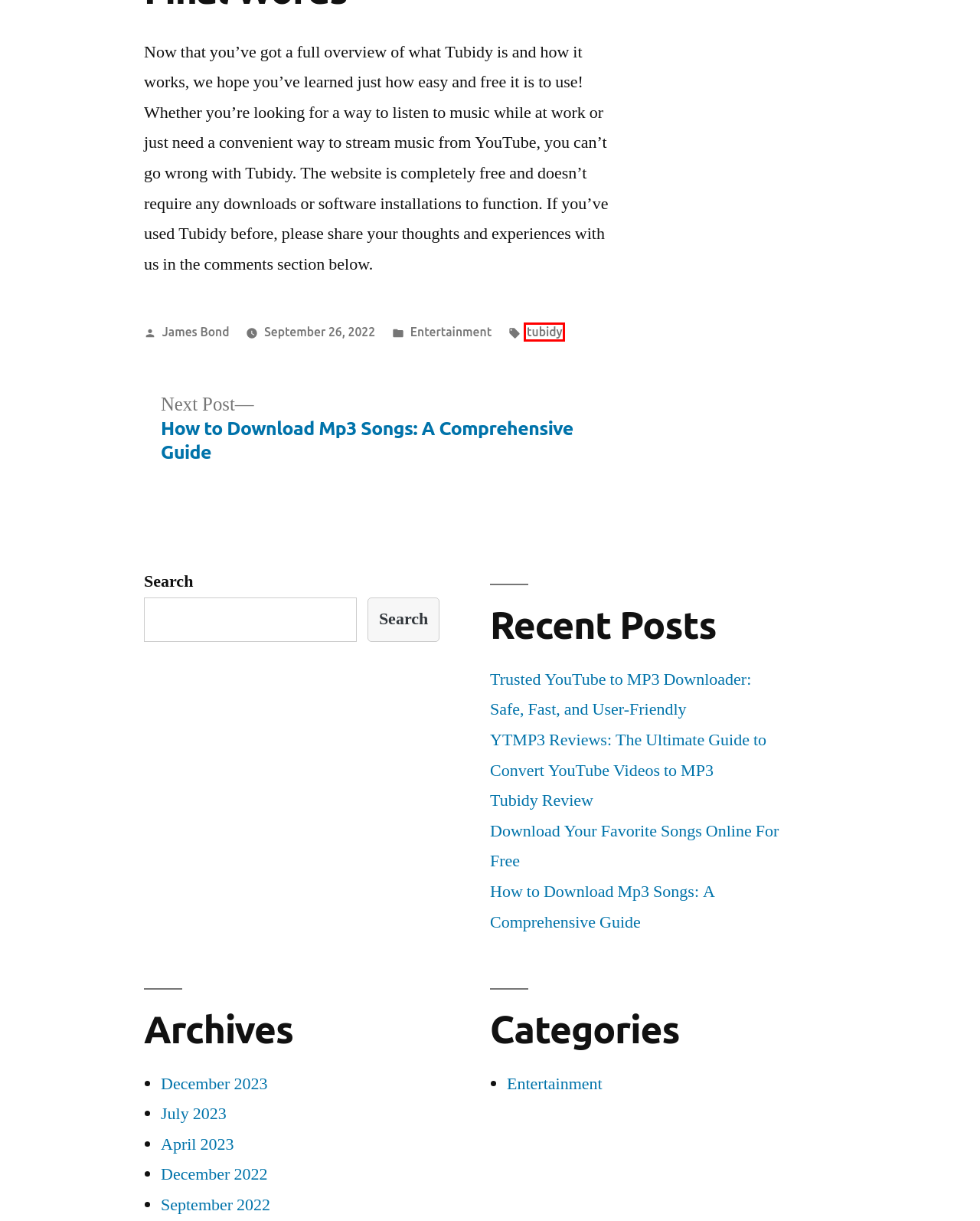Review the screenshot of a webpage that includes a red bounding box. Choose the webpage description that best matches the new webpage displayed after clicking the element within the bounding box. Here are the candidates:
A. September 2022 - JuvenileRealityCheck
B. Download Your Favorite Songs Online For Free - JuvenileRealityCheck
C. December 2022 - JuvenileRealityCheck
D. December 2023 - JuvenileRealityCheck
E. April 2023 - JuvenileRealityCheck
F. tubidy Archives - JuvenileRealityCheck
G. How to Download Mp3 Songs: A Comprehensive Guide - JuvenileRealityCheck
H. Entertainment Archives - JuvenileRealityCheck

F